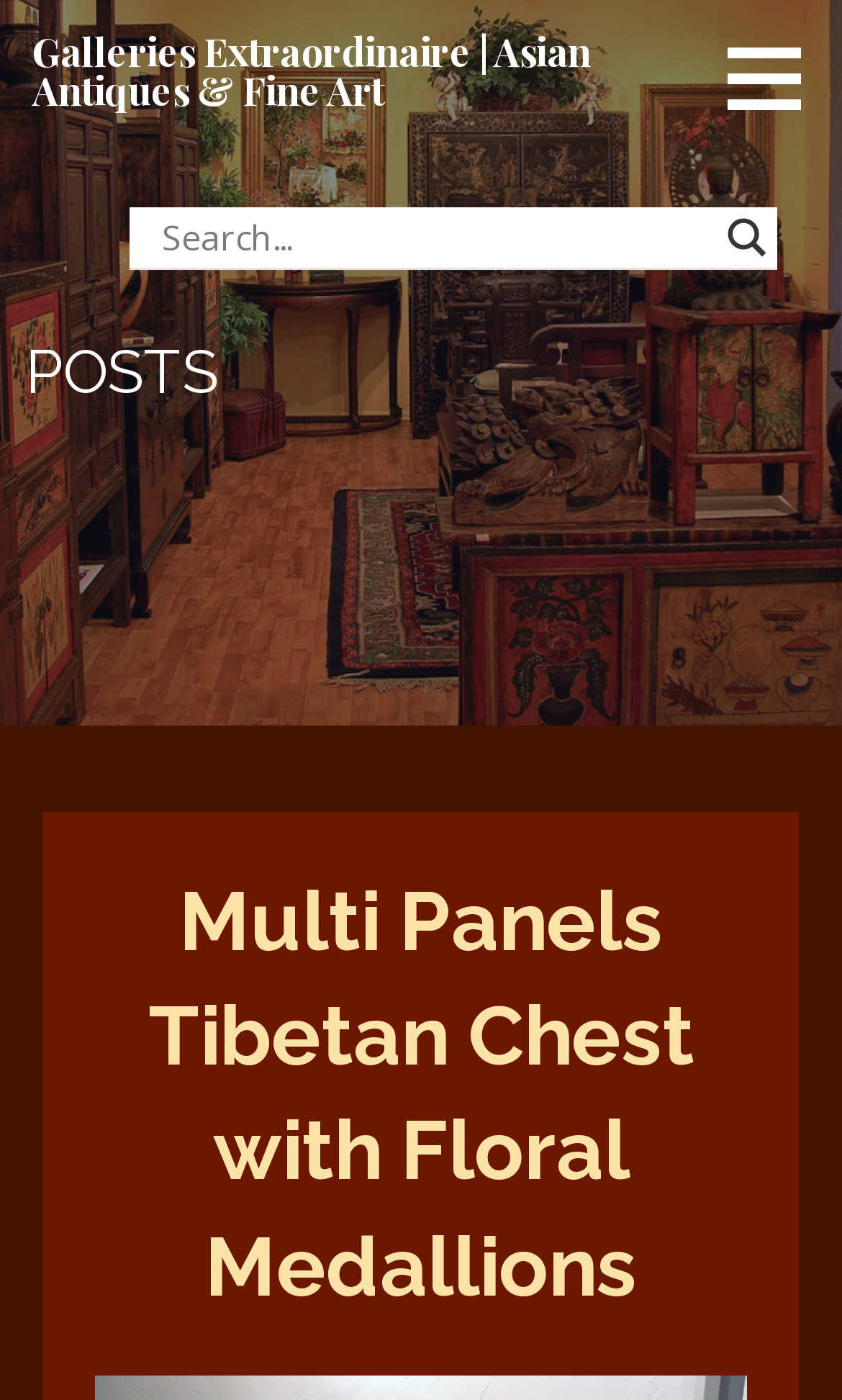Please provide a comprehensive response to the question based on the details in the image: Where is the 'POSTS' heading located?

The 'POSTS' heading has a bounding box coordinate of [0.031, 0.236, 0.918, 0.297], which indicates that it is located at the top-left section of the webpage.